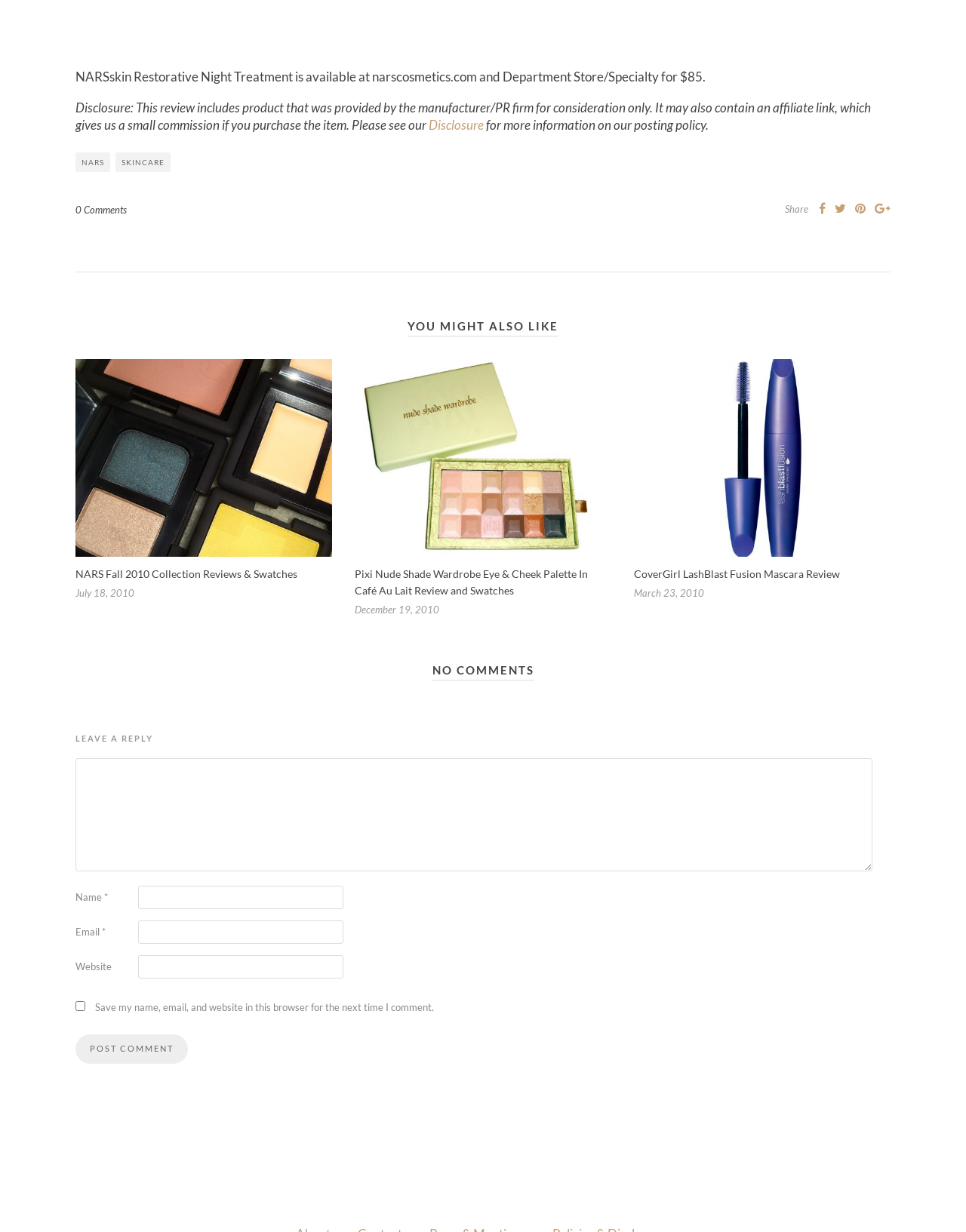Identify the bounding box coordinates for the UI element mentioned here: "Skincare". Provide the coordinates as four float values between 0 and 1, i.e., [left, top, right, bottom].

[0.12, 0.124, 0.177, 0.14]